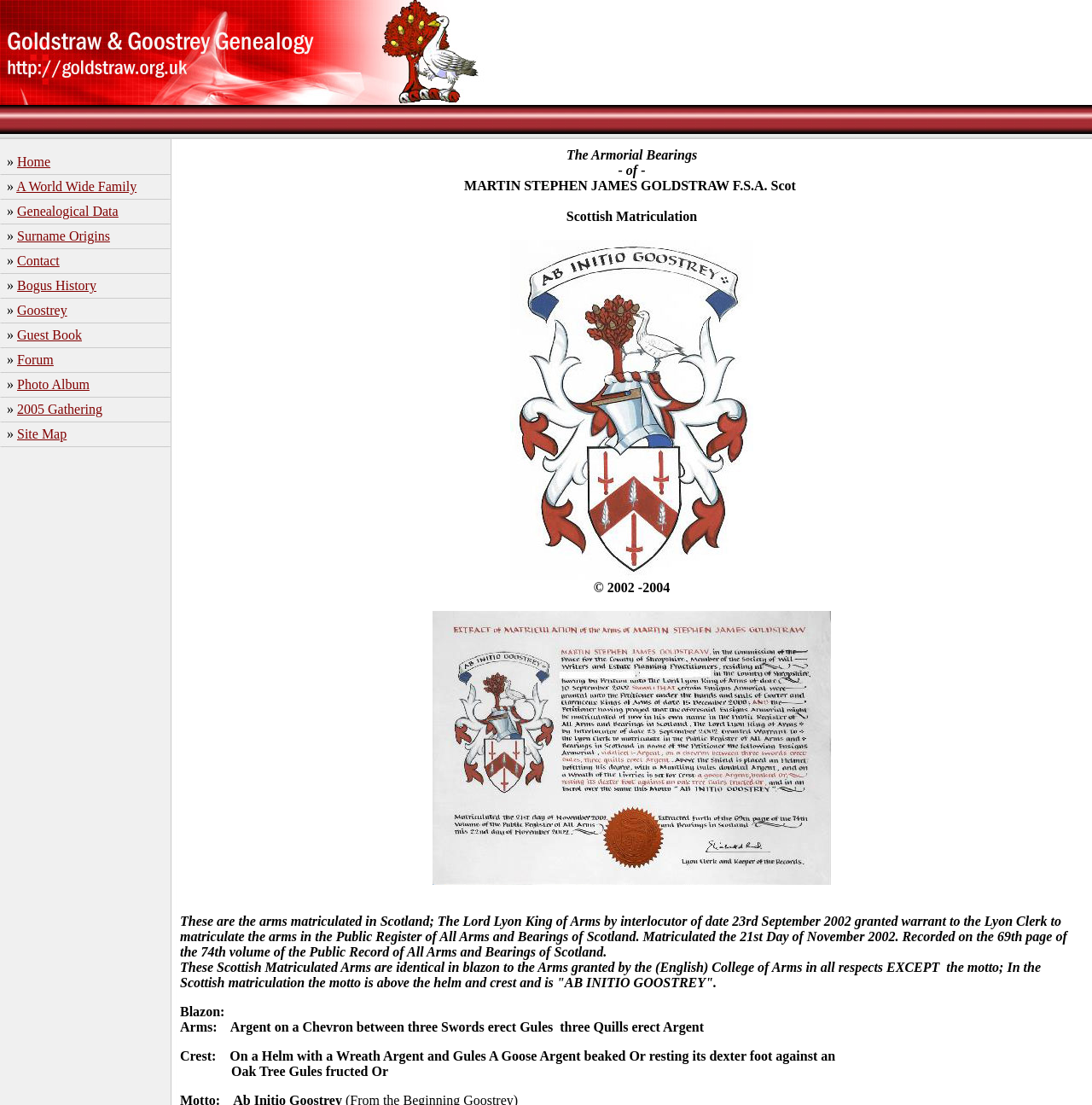Give a comprehensive overview of the webpage, including key elements.

The webpage is dedicated to Goldstraw and Goostrey Genealogy, a platform for studying the origins and genealogy of the names Goldstraw and Goostrey. At the top, there is a header section with a logo image and a link to the website's title, "Goldstraw & Goostrey Genealogy". 

Below the header, there is a navigation menu with 10 links, including "Home", "A World Wide Family", "Genealogical Data", "Surname Origins", "Contact", "Bogus History", "Goostrey", "Guest Book", "Forum", and "Photo Album". These links are arranged horizontally, with a small arrow symbol separating each link.

On the main content area, there is a section dedicated to Scottish Matriculation, featuring an image of the arms of Martin Goldstraw and a matriculation patent of Martin Goldstraw. Below these images, there are four paragraphs of text describing the matriculation process, the blazon of the arms, and the crest. The text is divided into sections with headings "Scottish Matriculation", "Blazon:", "Arms:", and "Crest:". 

At the bottom of the page, there is a copyright notice stating "© 2002 -2004".